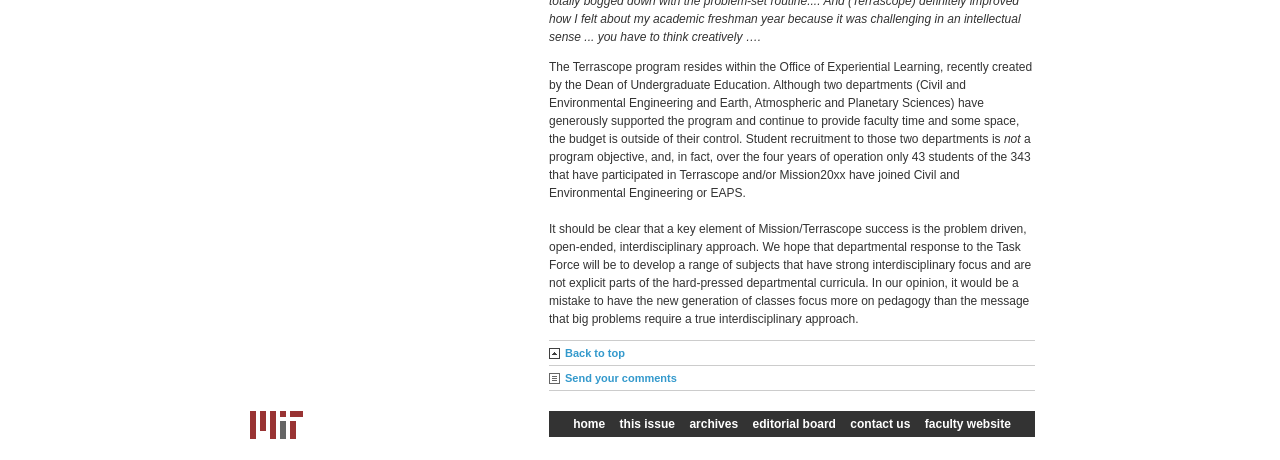Please find the bounding box coordinates in the format (top-left x, top-left y, bottom-right x, bottom-right y) for the given element description. Ensure the coordinates are floating point numbers between 0 and 1. Description: contact us

[0.66, 0.907, 0.715, 0.938]